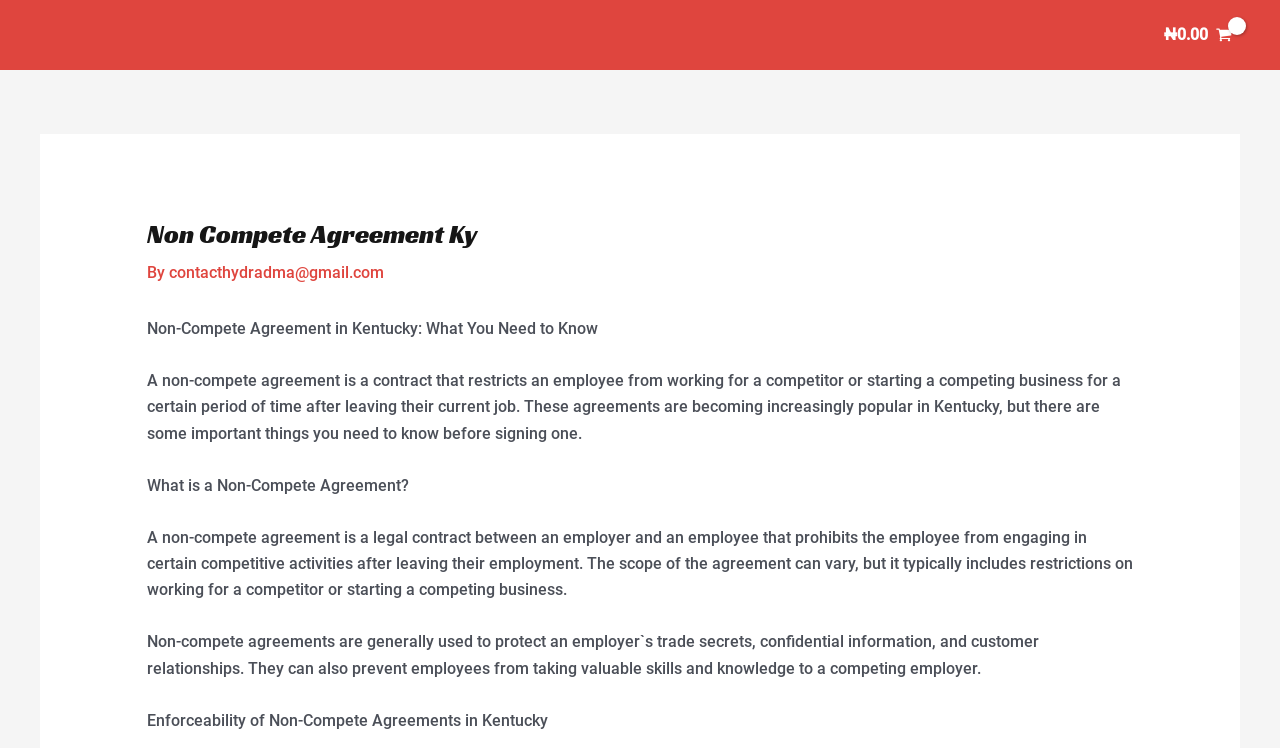Please determine the bounding box coordinates for the element with the description: "₦0.00".

[0.903, 0.009, 0.969, 0.084]